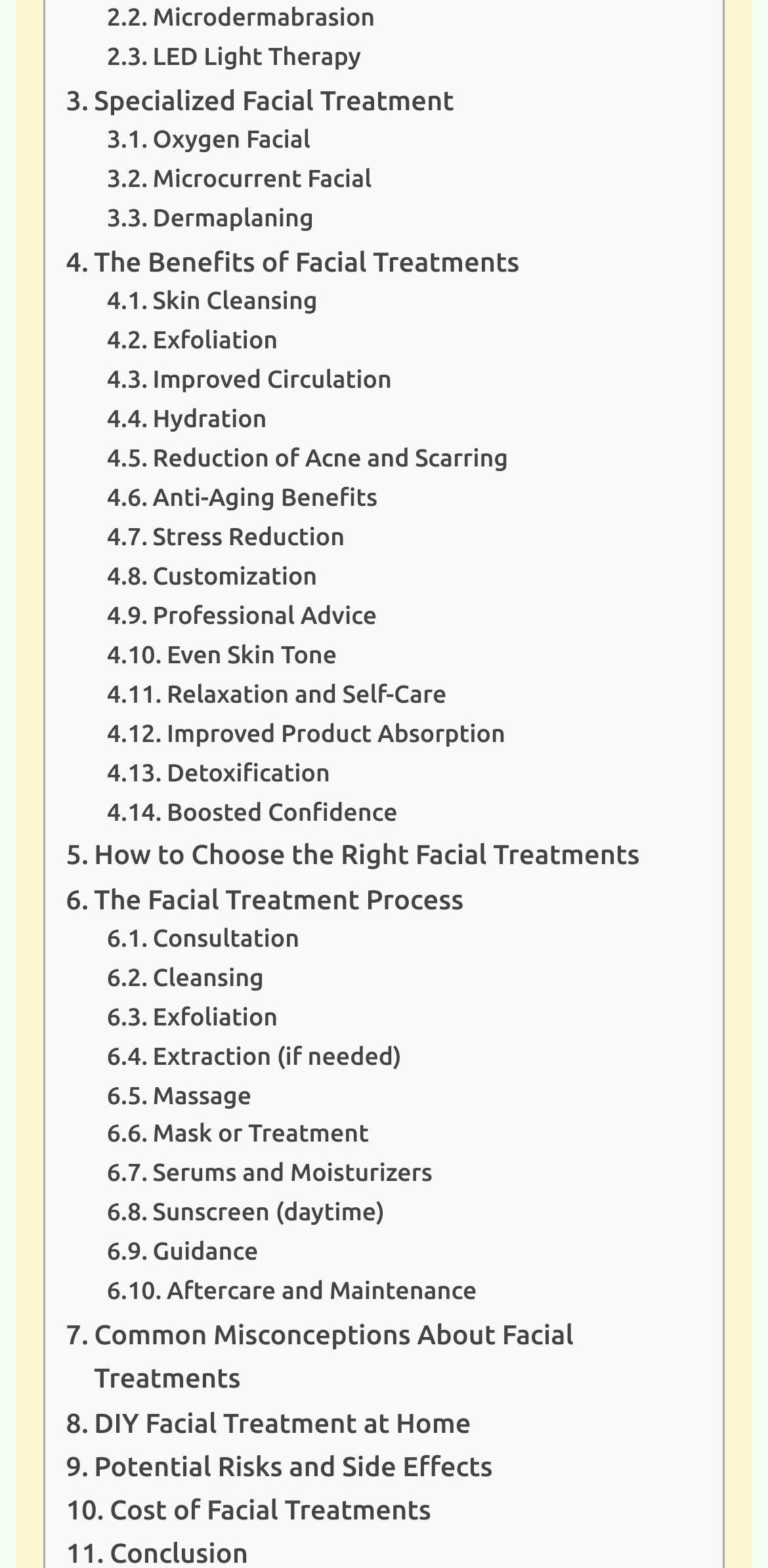Identify the bounding box coordinates for the UI element described as follows: "Exchange & return". Ensure the coordinates are four float numbers between 0 and 1, formatted as [left, top, right, bottom].

None